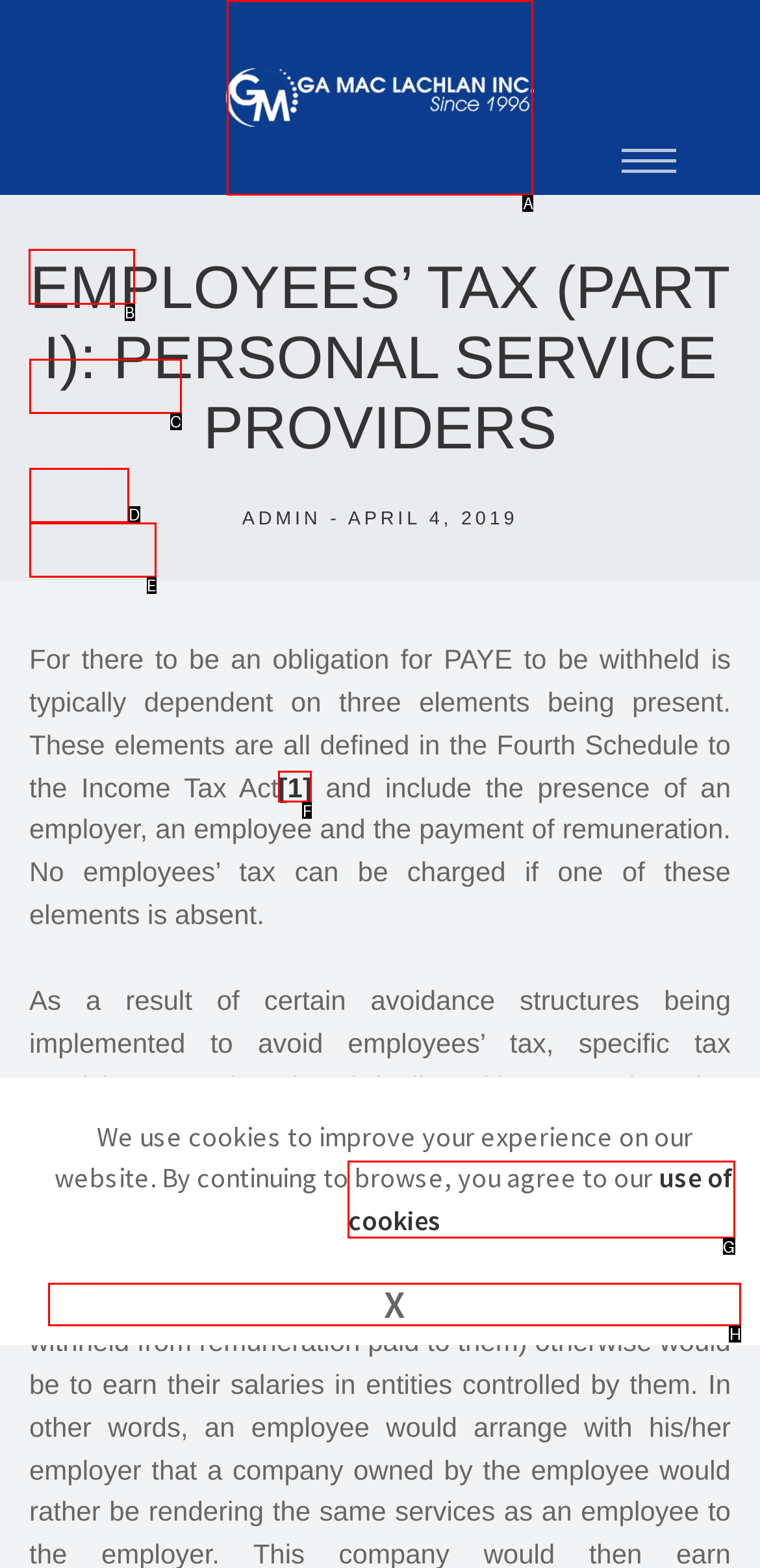To complete the task: Click the About Us link, select the appropriate UI element to click. Respond with the letter of the correct option from the given choices.

B